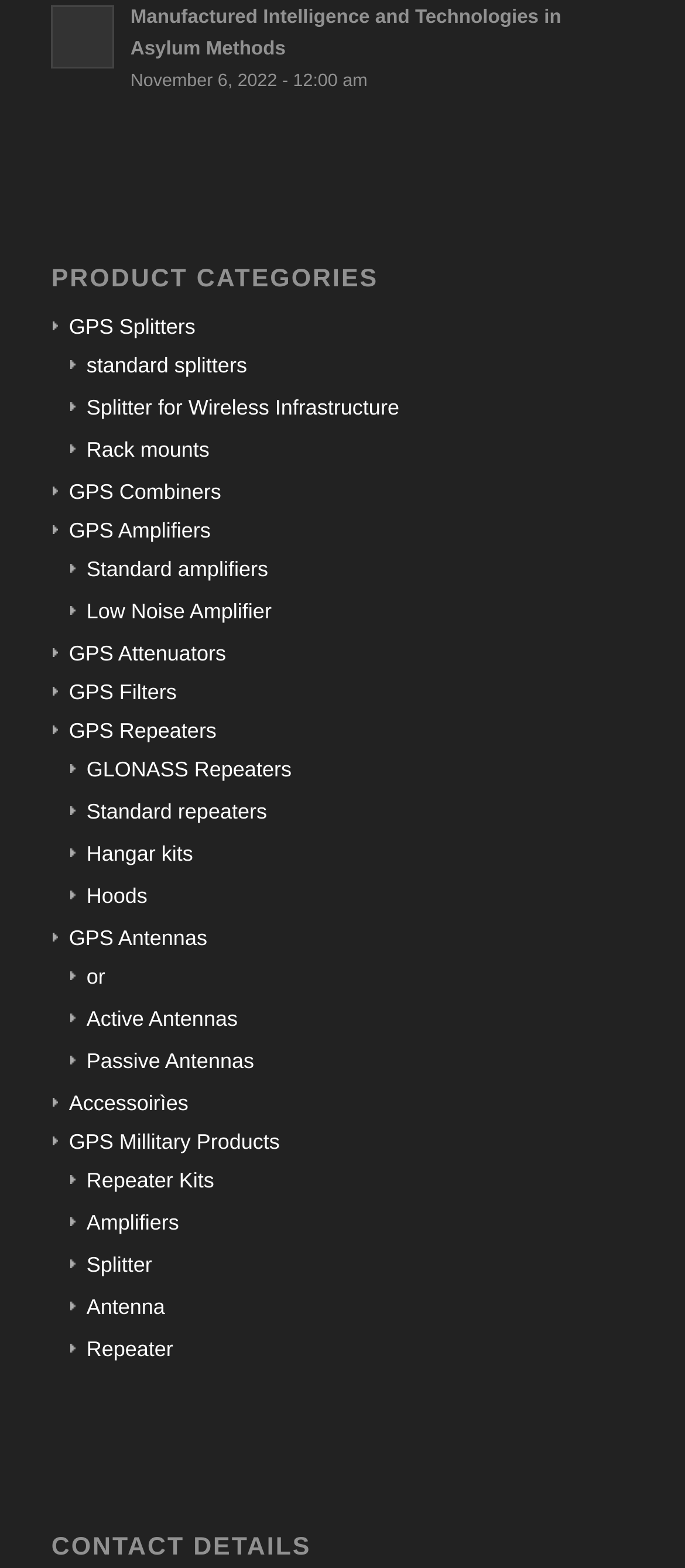Please pinpoint the bounding box coordinates for the region I should click to adhere to this instruction: "View GPS Splitters".

[0.078, 0.2, 0.285, 0.216]